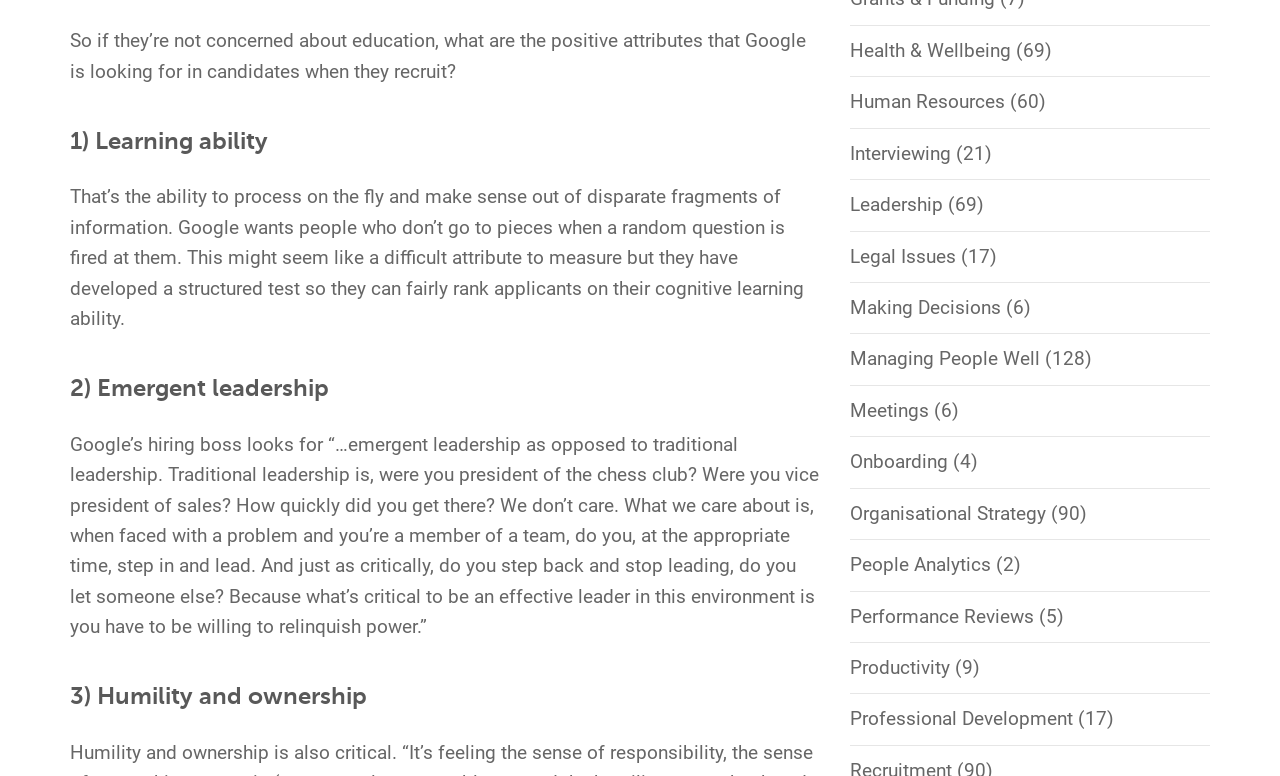Identify the bounding box for the UI element described as: "Making Decisions". The coordinates should be four float numbers between 0 and 1, i.e., [left, top, right, bottom].

[0.664, 0.381, 0.782, 0.411]